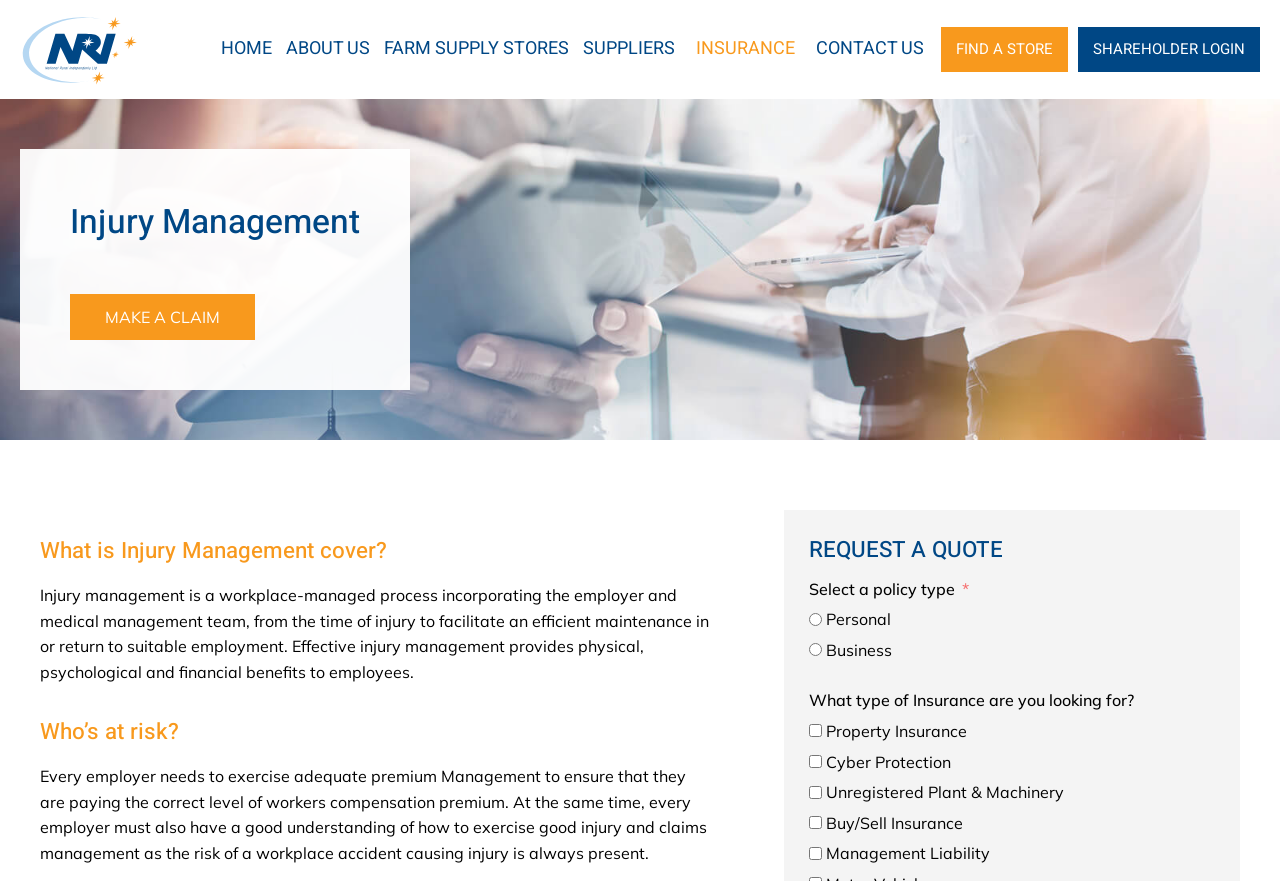From the webpage screenshot, identify the region described by ABOUT US. Provide the bounding box coordinates as (top-left x, top-left y, bottom-right x, bottom-right y), with each value being a floating point number between 0 and 1.

[0.223, 0.04, 0.289, 0.073]